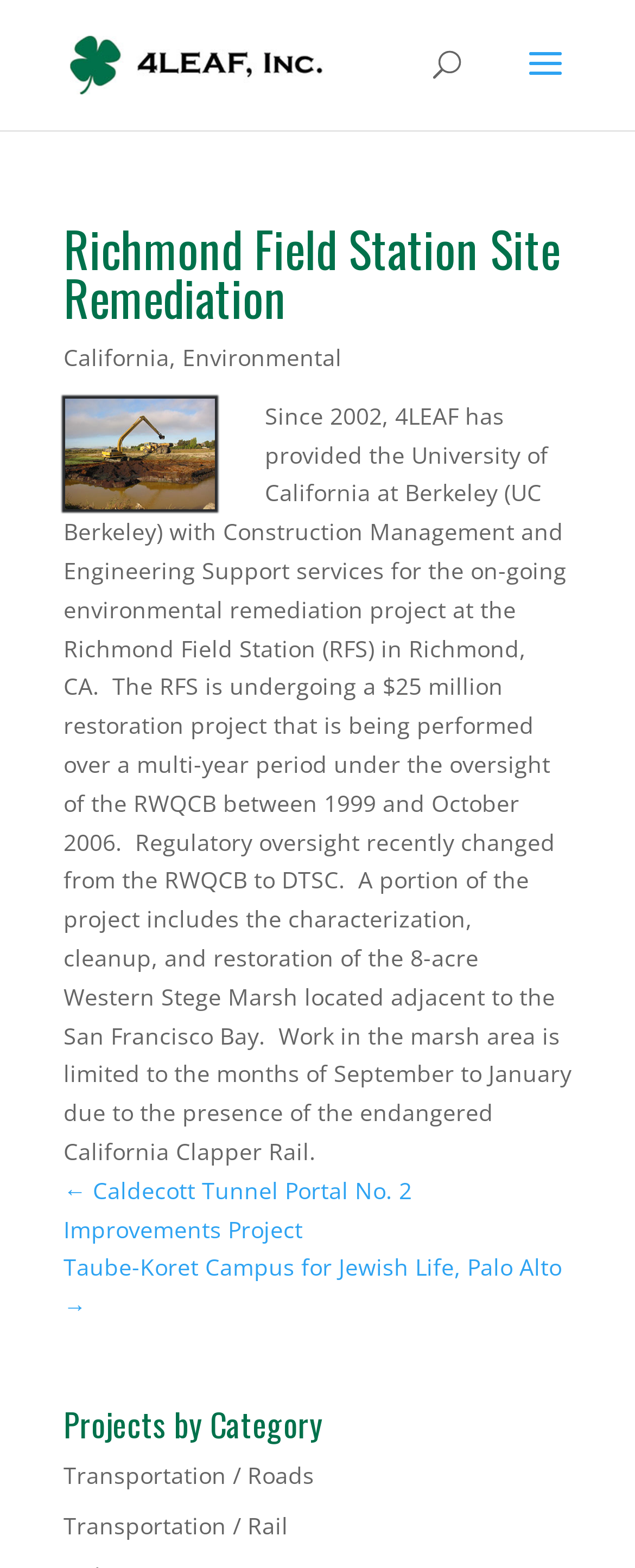Please provide a brief answer to the question using only one word or phrase: 
What is the name of the regulatory agency that oversaw the project from 1999 to 2006?

RWQCB